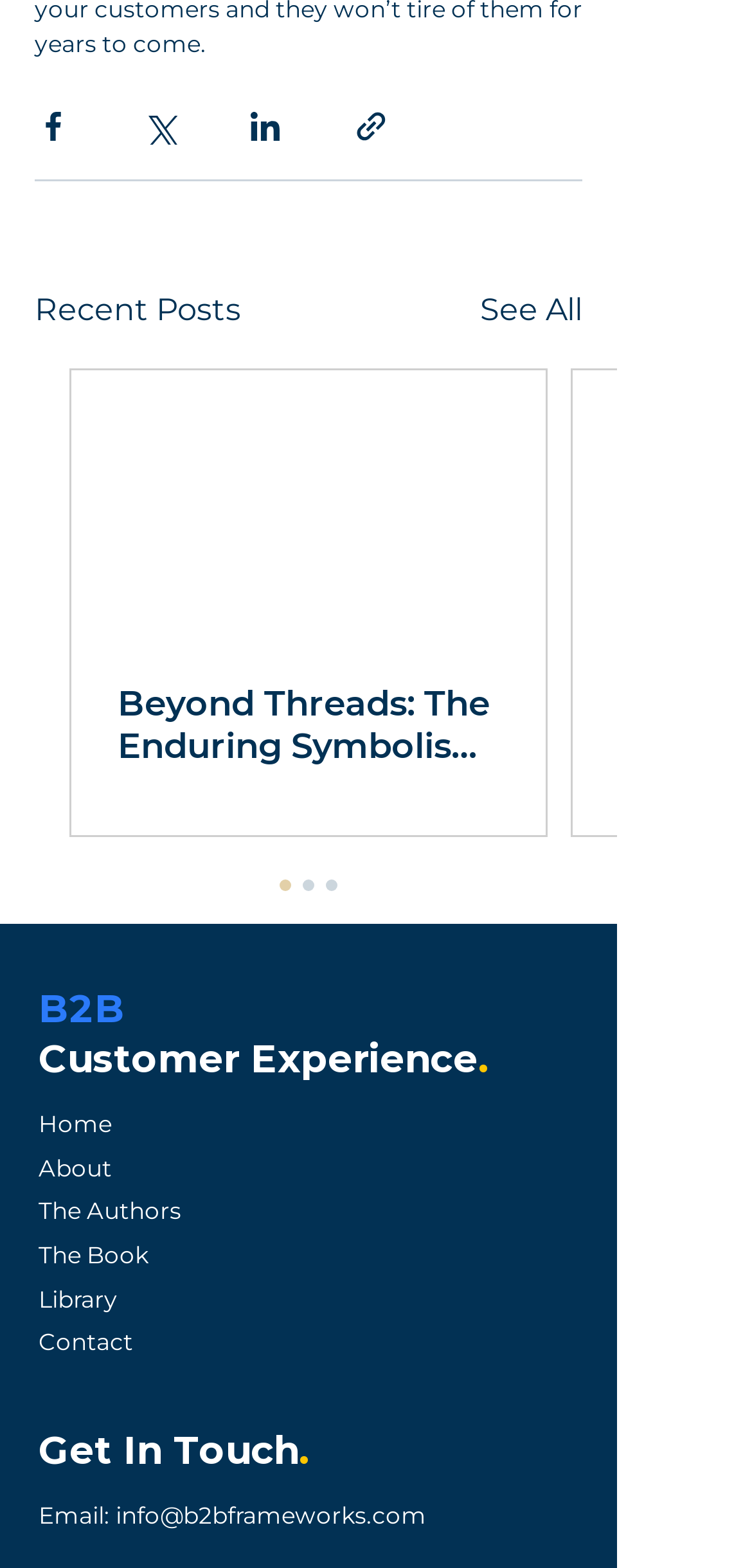Could you specify the bounding box coordinates for the clickable section to complete the following instruction: "Contact us via email"?

[0.051, 0.957, 0.567, 0.975]